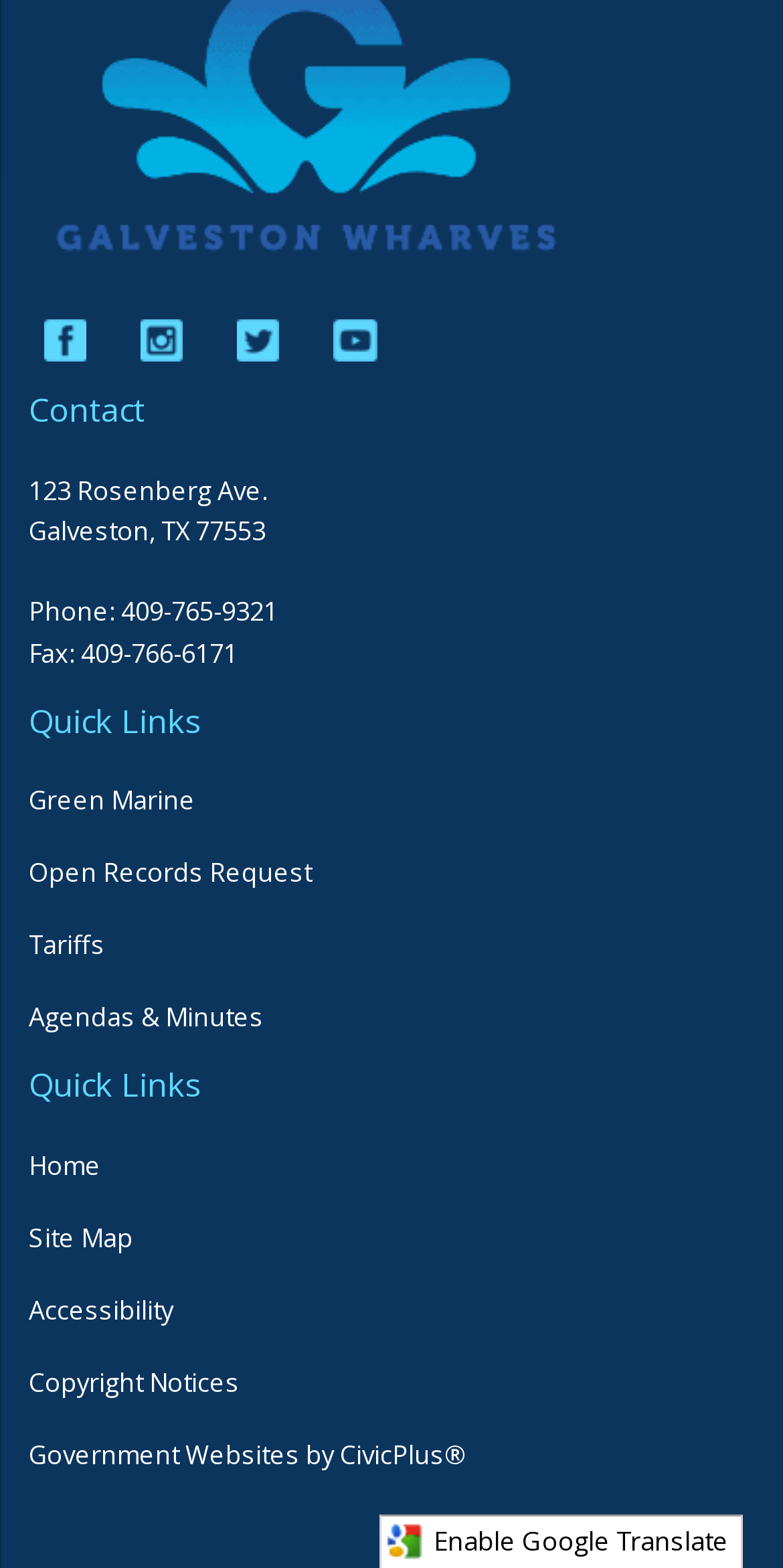Look at the image and answer the question in detail:
What is the fax number of the contact?

The fax number of the contact can be found in the 'Contact' region, which is located below the social media links. The fax number is listed as 'Fax: 409-766-6171'.